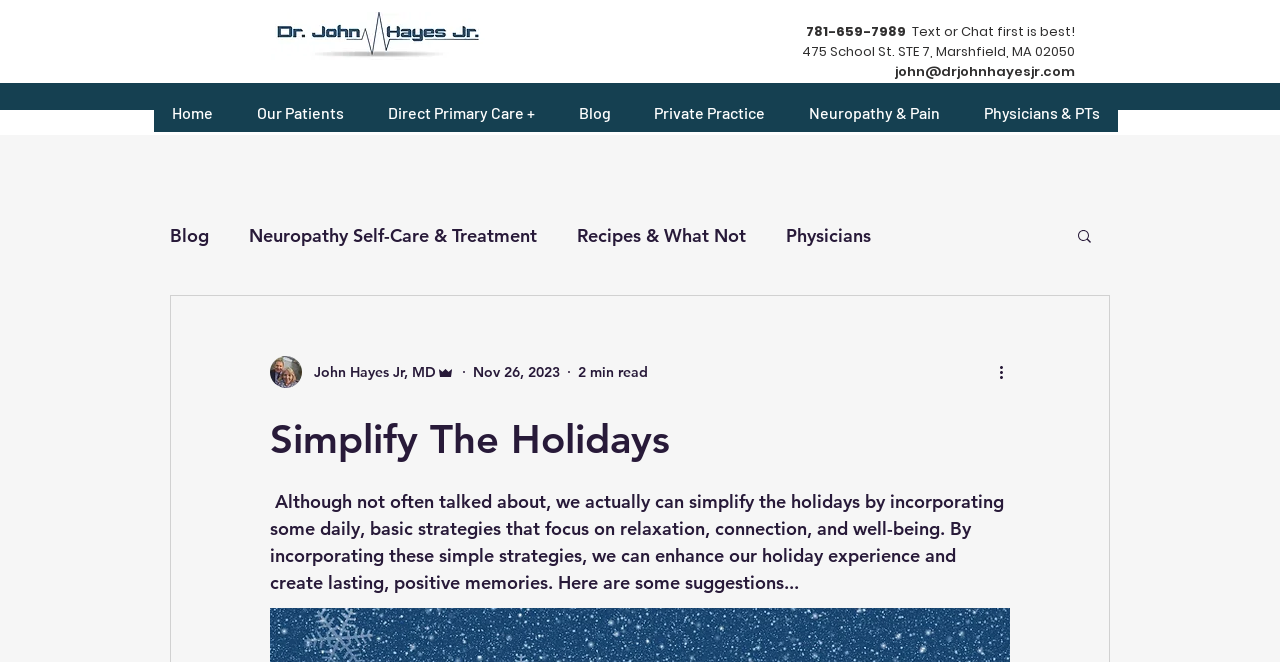Use a single word or phrase to answer the question: What is the address of the private practice?

475 School St. STE 7, Marshfield, MA 02050